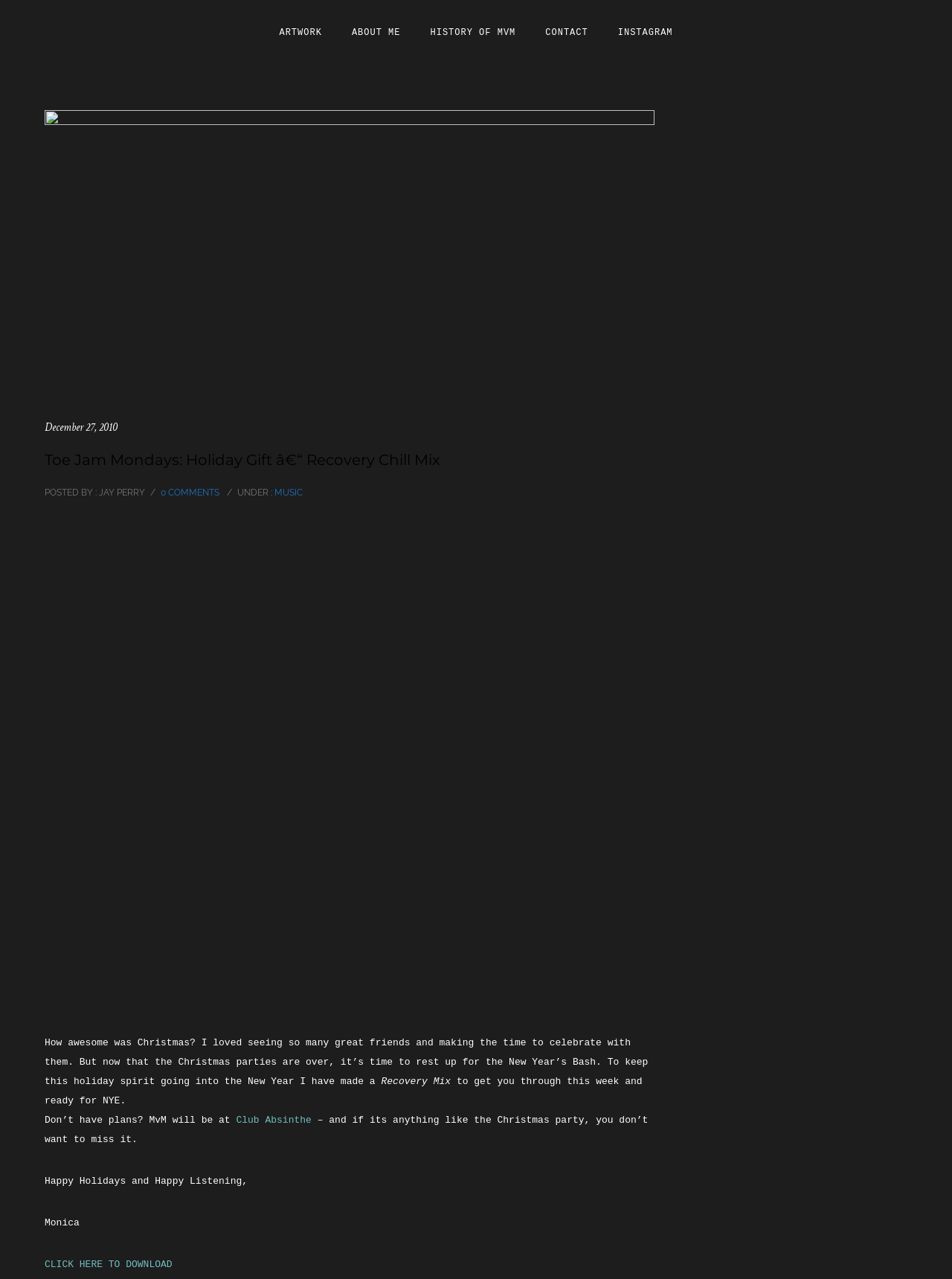Can you show the bounding box coordinates of the region to click on to complete the task described in the instruction: "Visit Club Absinthe"?

[0.248, 0.871, 0.327, 0.88]